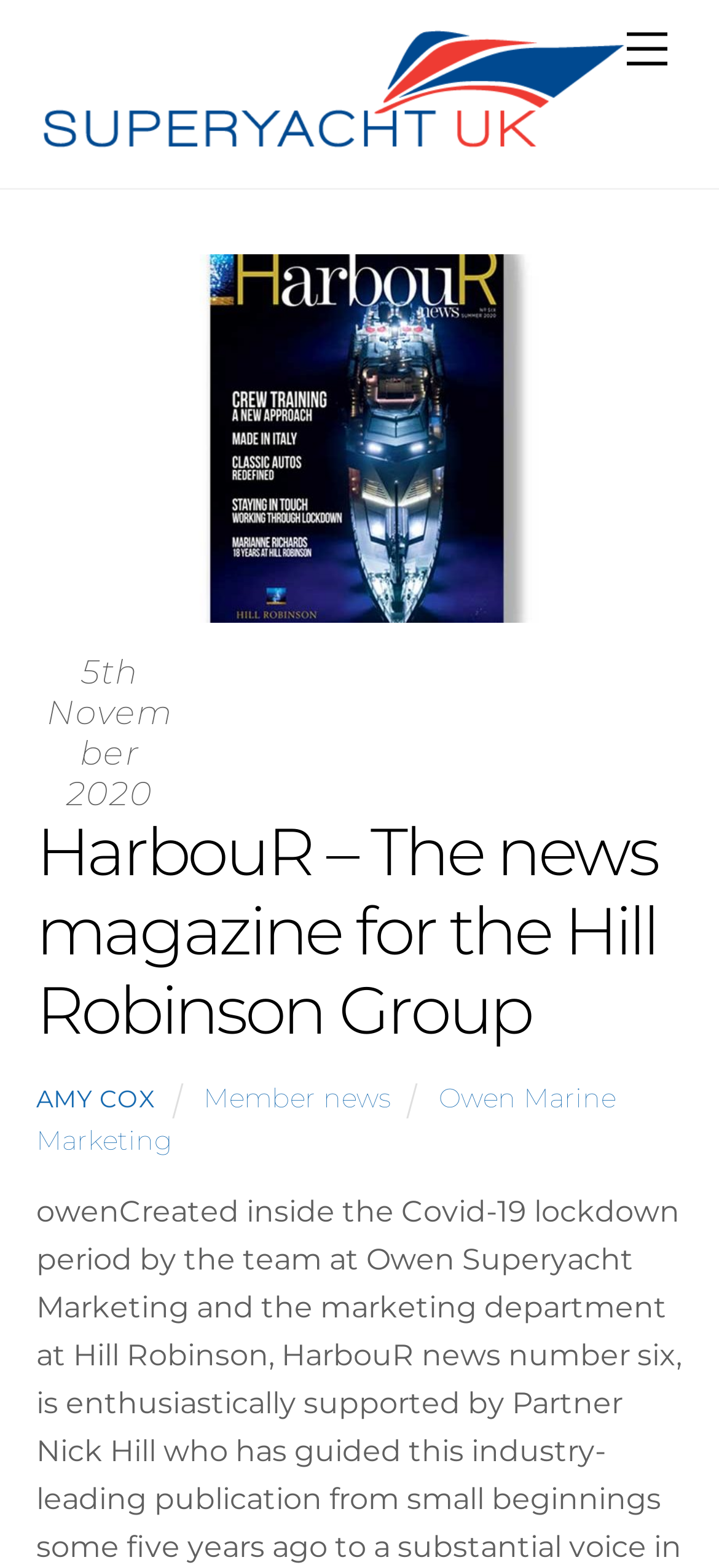What is the name of the magazine?
Based on the image, respond with a single word or phrase.

HarbouR